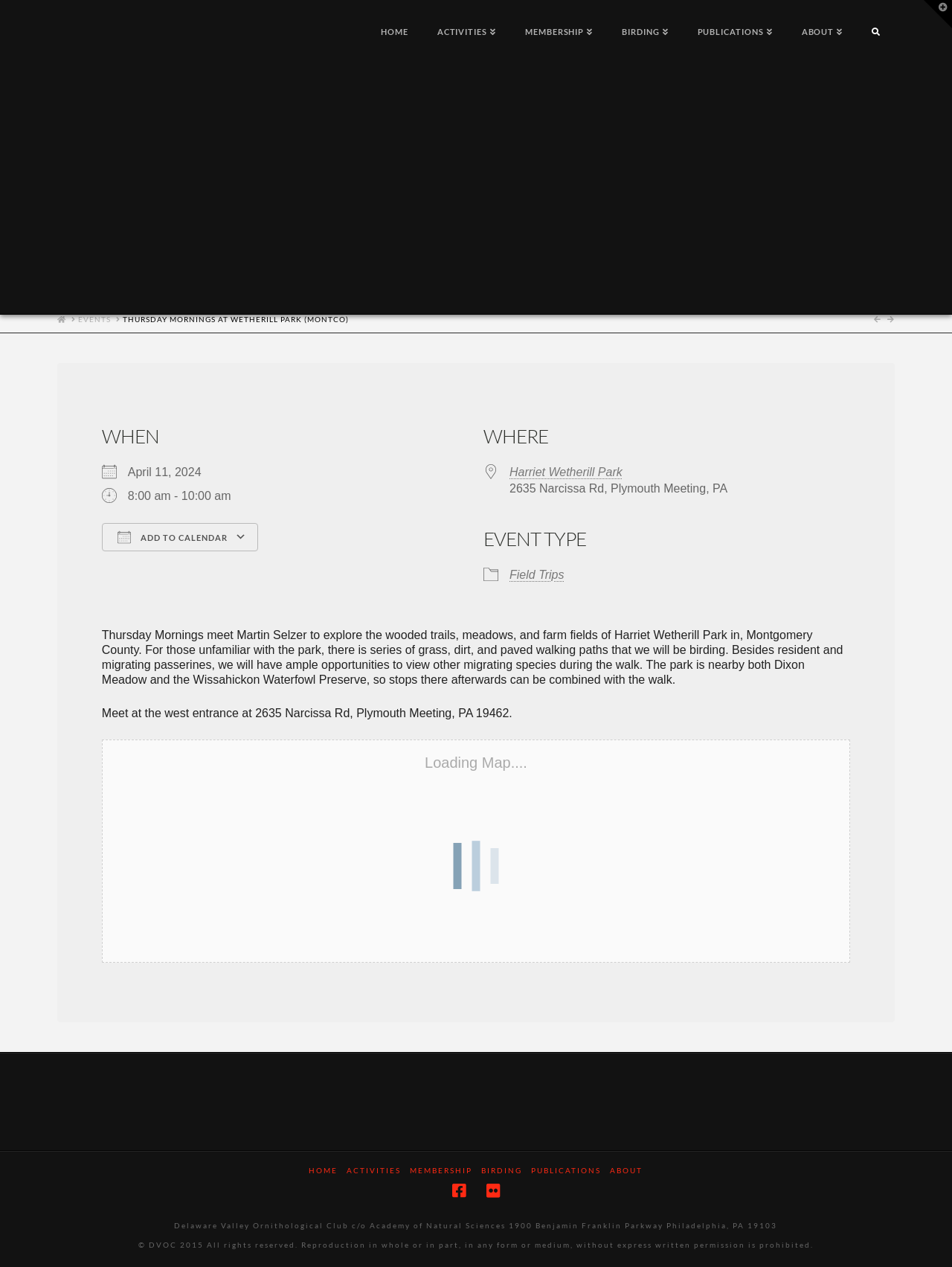Could you provide the bounding box coordinates for the portion of the screen to click to complete this instruction: "Click the 'ADD TO CALENDAR' button"?

[0.107, 0.413, 0.271, 0.435]